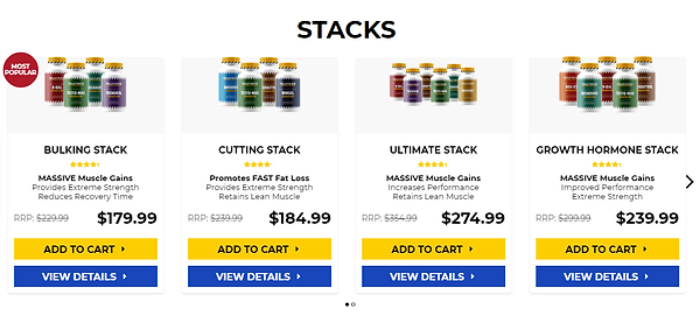Describe all the elements visible in the image meticulously.

The image showcases a selection of supplement stacks available for purchase, designed to cater to different fitness goals. Titled "STACKS," the layout includes four distinct product options: 

1. **Bulking Stack**: Highlighted as the most popular choice, emphasizing its benefits for massive muscle gains, extreme strength, and reduced recovery time. Priced at **$179.99**, this stack offers excellent value compared to its regular price of **$229.99**.

2. **Cutting Stack**: Focused on promoting fast fat loss while retaining lean muscle. It provides extreme strength benefits and is available for **$184.99**, down from **$229.99**.

3. **Ultimate Stack**: This option enhances performance and facilitates massive muscle gains, retailing at **$274.99**, with a notable discount from its original price of **$354.99**.

4. **Growth Hormone Stack**: This stack aims to improve performance and offers extreme strength benefits for **$239.99**, reduced from **$299.99**.

Each product includes an "ADD TO CART" button for convenience, alongside a "VIEW DETAILS" option for more information. The design effectively highlights competitive pricing and unique benefits, catering to diverse fitness needs.